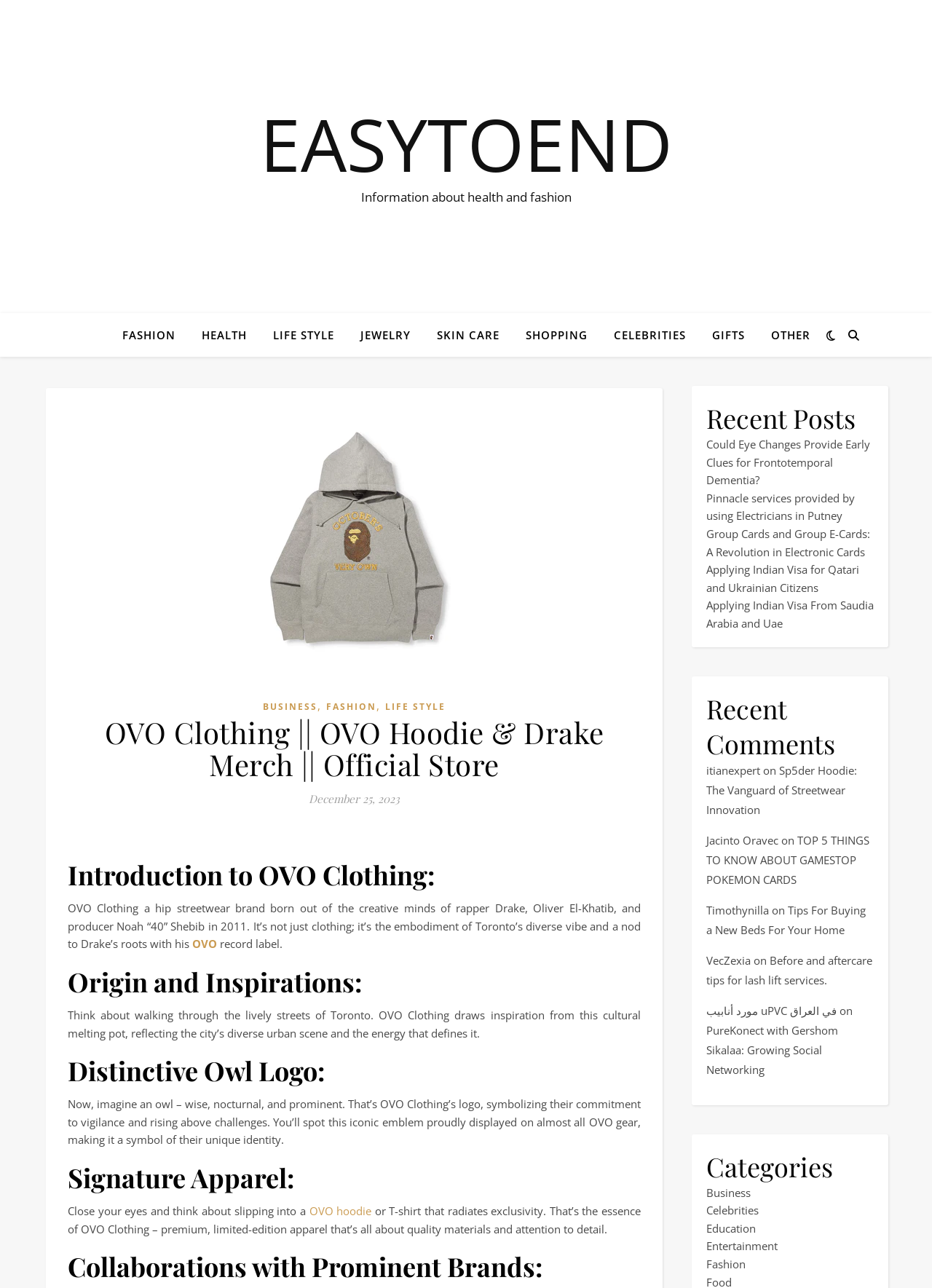Return the bounding box coordinates of the UI element that corresponds to this description: "مورد أنابيب uPVC في العراق". The coordinates must be given as four float numbers in the range of 0 and 1, [left, top, right, bottom].

[0.758, 0.779, 0.898, 0.79]